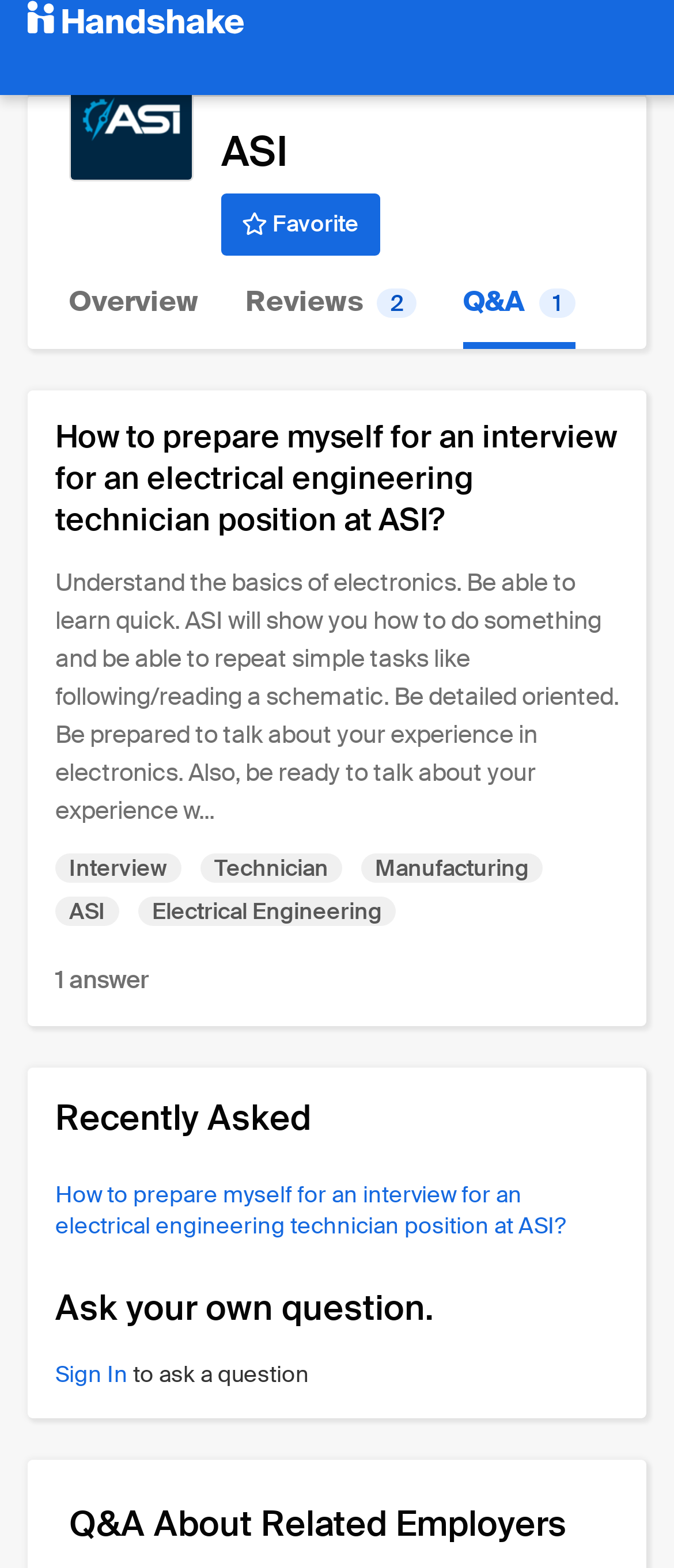Could you determine the bounding box coordinates of the clickable element to complete the instruction: "Ask a question"? Provide the coordinates as four float numbers between 0 and 1, i.e., [left, top, right, bottom].

[0.082, 0.82, 0.918, 0.849]